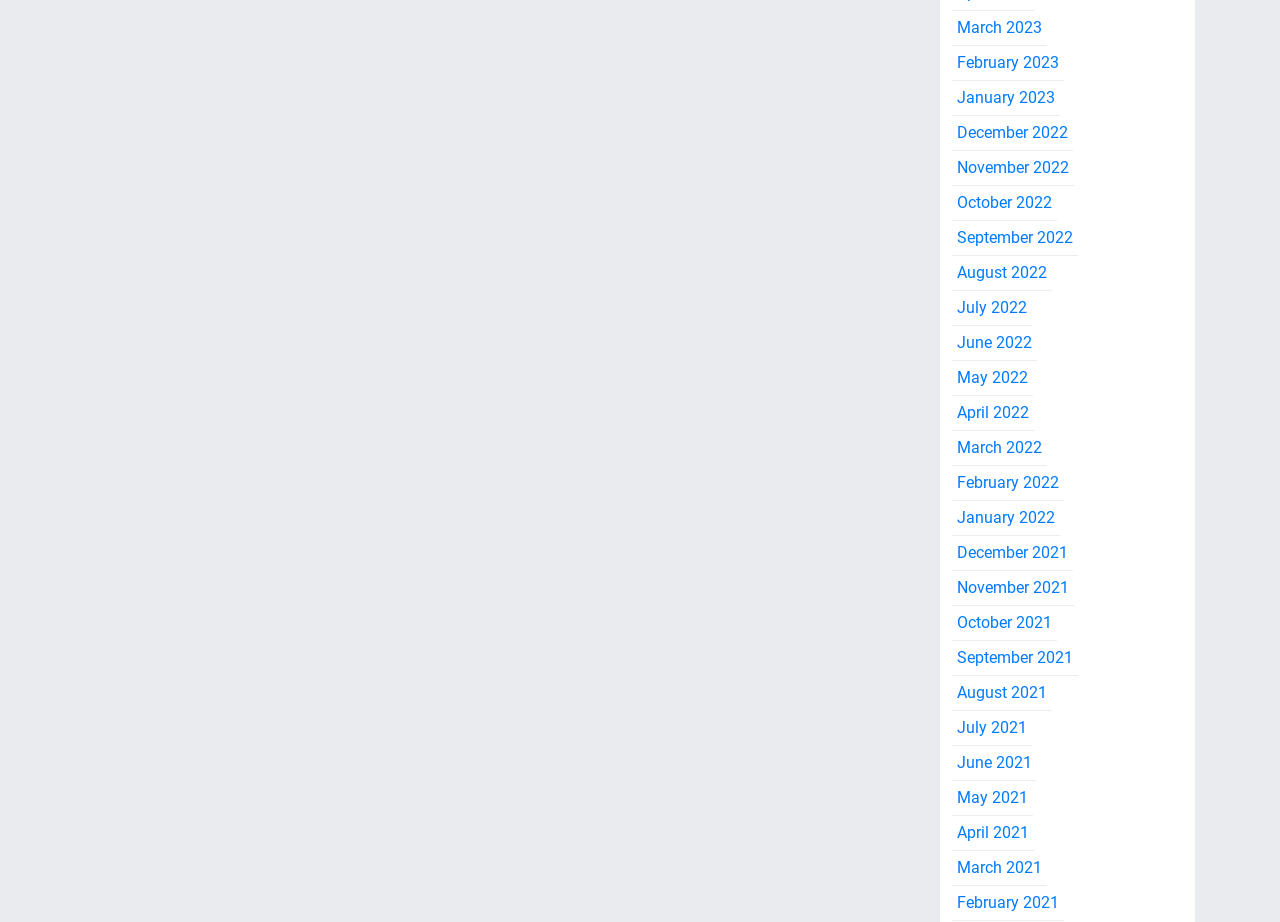Please determine the bounding box of the UI element that matches this description: February 2021. The coordinates should be given as (top-left x, top-left y, bottom-right x, bottom-right y), with all values between 0 and 1.

[0.744, 0.961, 0.831, 0.999]